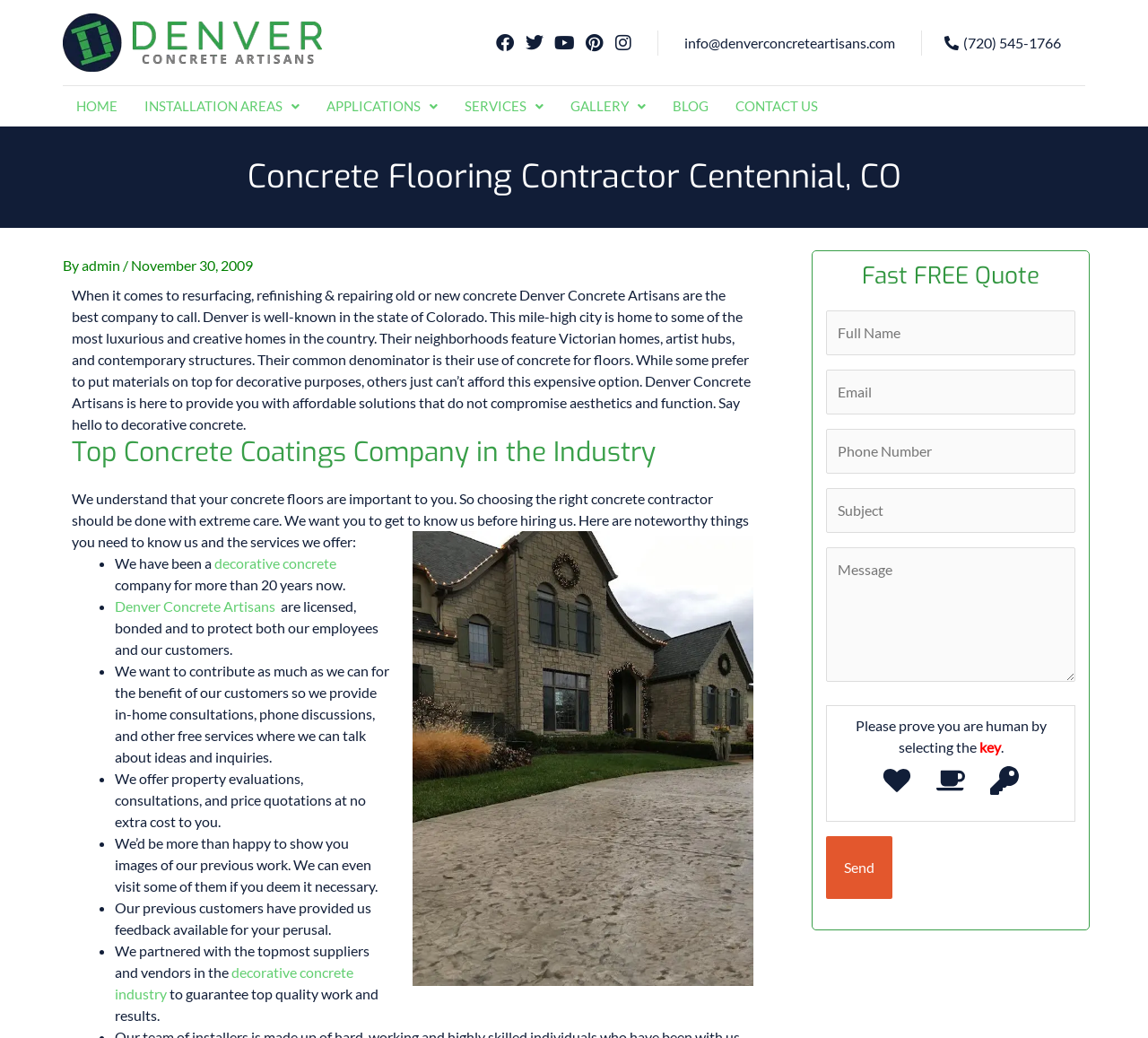Please examine the image and answer the question with a detailed explanation:
What services does the company offer?

The services offered by the company are not explicitly listed on the webpage, but based on the text content, it can be inferred that they provide concrete-related services, including overlays, stamped and stained concrete, and epoxy flooring.